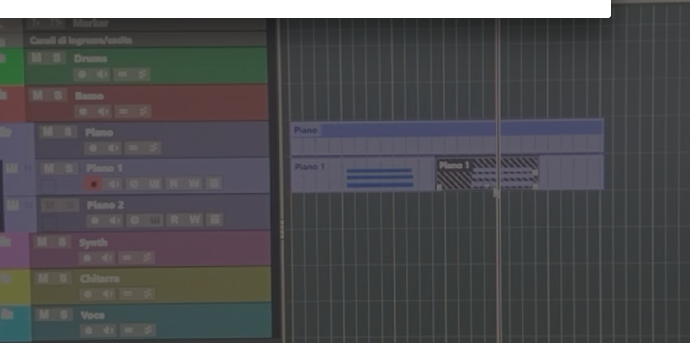Answer the question using only a single word or phrase: 
What type of environment is the grid-based timeline?

Digital